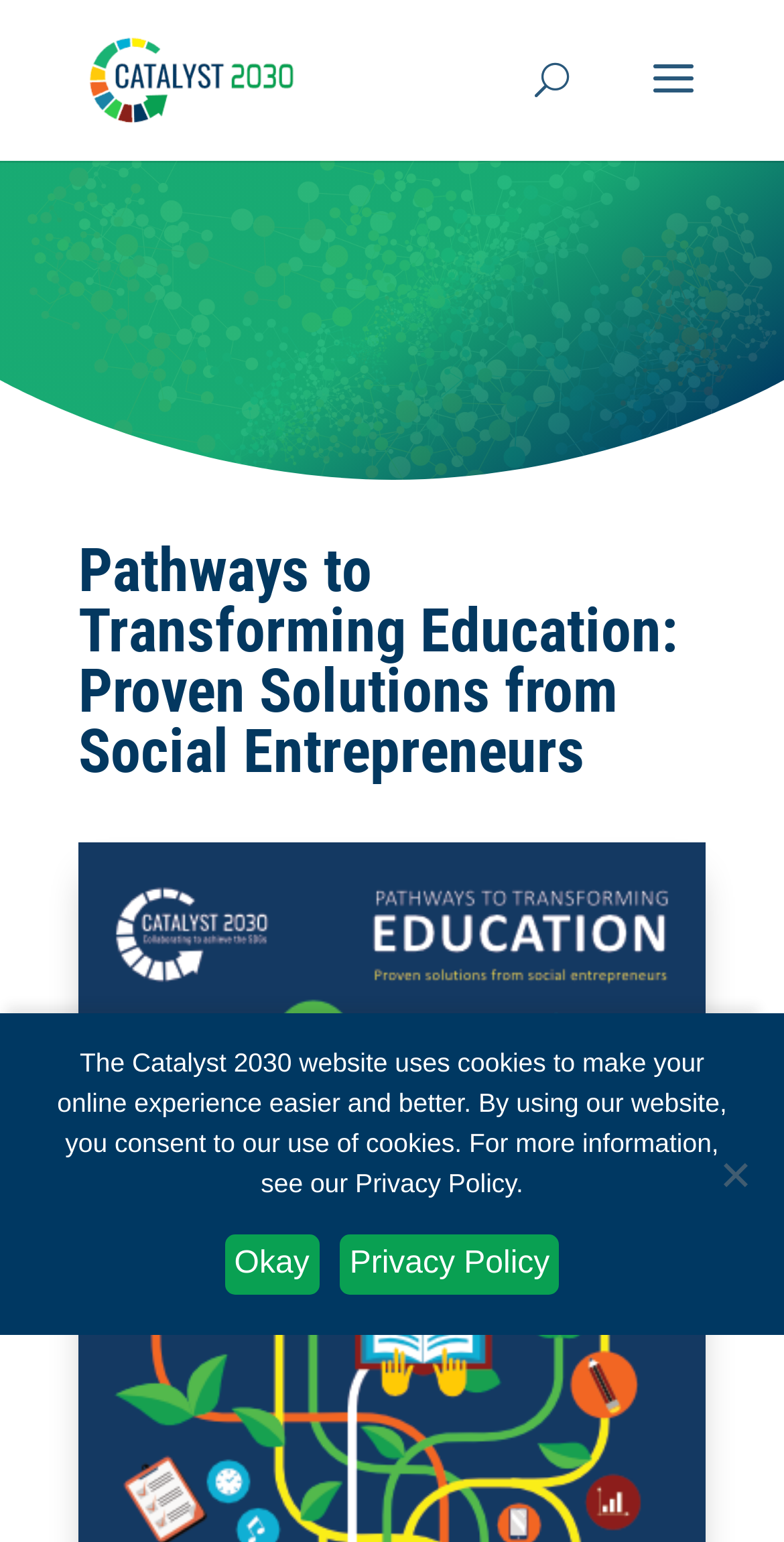Explain the webpage in detail, including its primary components.

The webpage is titled "Pathways to Transforming Education: Proven Solutions from Social Entrepreneurs – Catalyst 2030". At the top left corner, there is a "Skip to content" link. Next to it, on the same horizontal level, is a link to "Catalyst 2030" accompanied by an image with the same name. 

On the top right corner, there is a "Menu" button. Below it, there is a search bar with a "Search for..." placeholder text and a "Search" button. 

The main content of the webpage is headed by a title "Pathways to Transforming Education: Proven Solutions from Social Entrepreneurs", which spans across the majority of the page's width. 

At the bottom of the page, there is a "Cookie Notice" dialog box that is not currently in focus. It contains a paragraph of text explaining the website's use of cookies and provides links to "Okay" and "Privacy Policy". There is also a "No" button at the bottom right corner of the dialog box.